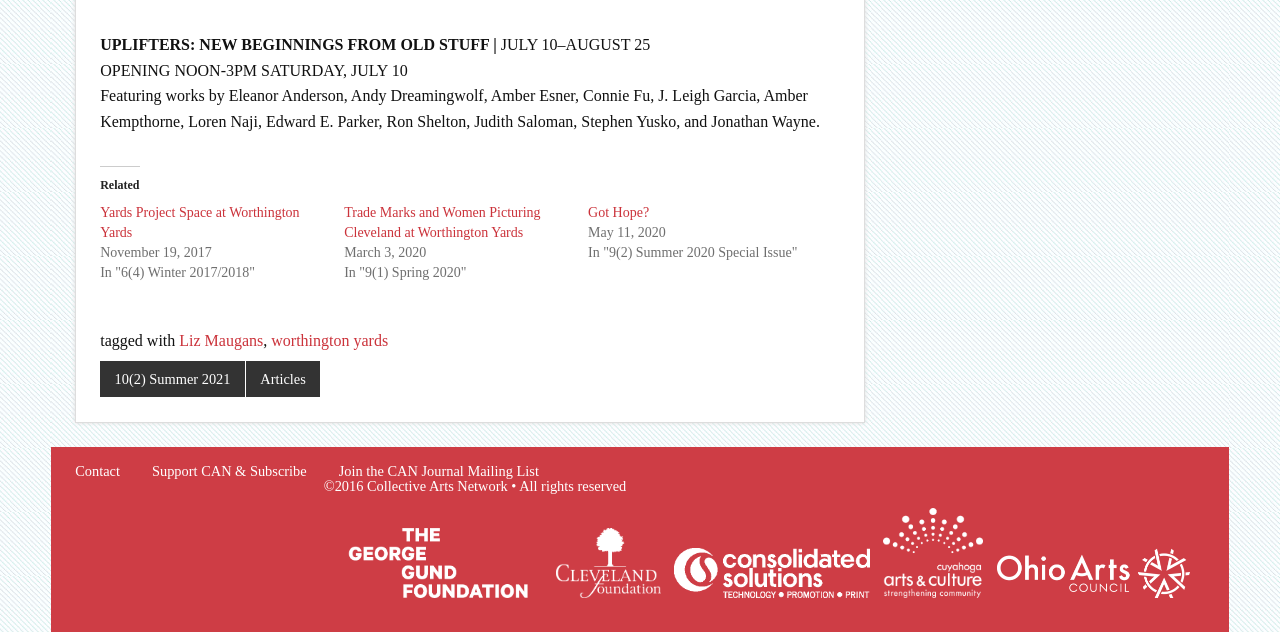How many artists are featured in the exhibition?
Provide an in-depth answer to the question, covering all aspects.

The number of artists featured in the exhibition can be determined by counting the number of names mentioned in the static text element with a bounding box coordinate of [0.078, 0.138, 0.641, 0.205]. There are 12 names mentioned: Eleanor Anderson, Andy Dreamingwolf, Amber Esner, Connie Fu, J. Leigh Garcia, Amber Kempthorne, Loren Naji, Edward E. Parker, Ron Shelton, Judith Saloman, Stephen Yusko, and Jonathan Wayne.